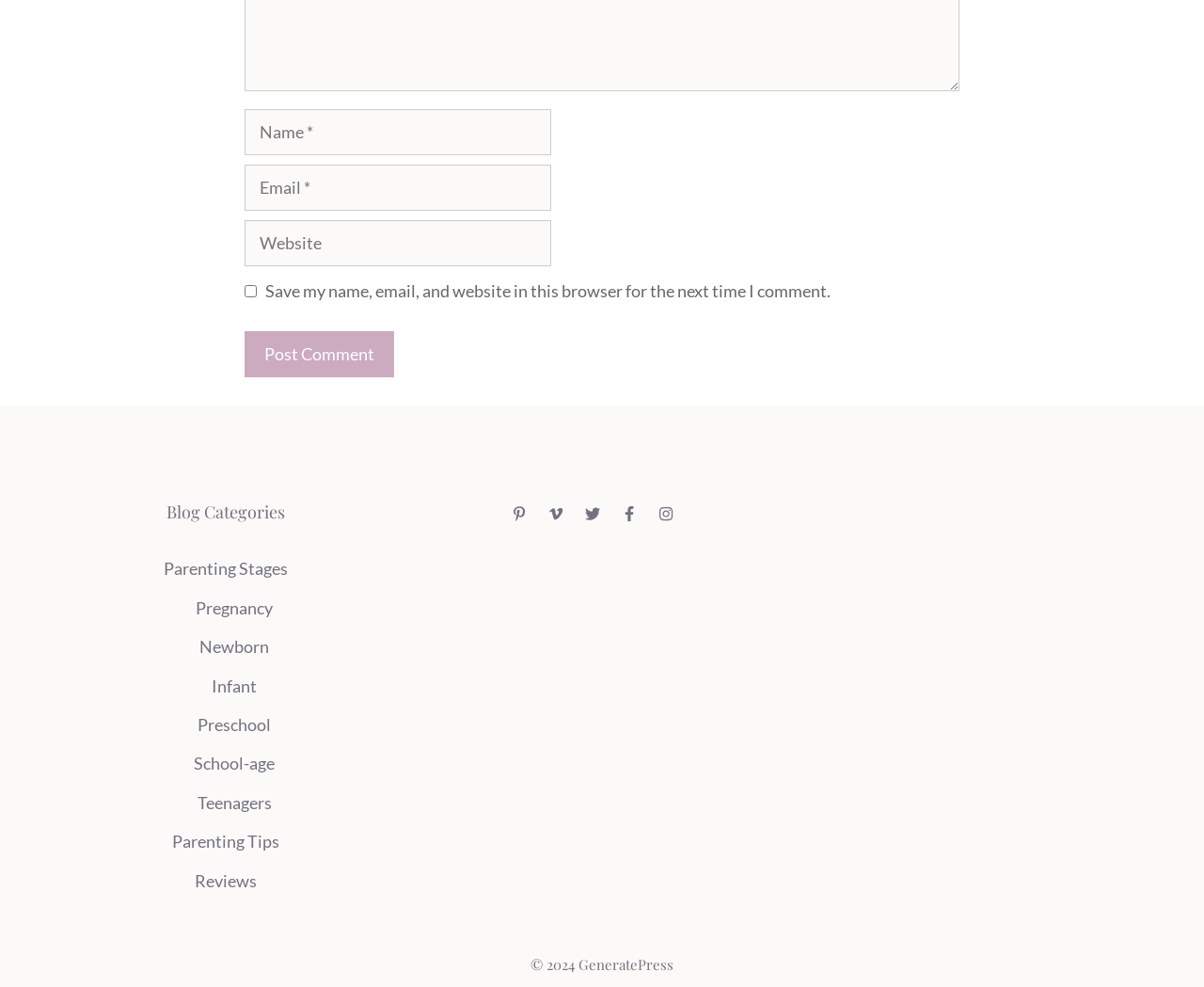Could you find the bounding box coordinates of the clickable area to complete this instruction: "Visit the Parenting Stages page"?

[0.136, 0.566, 0.239, 0.587]